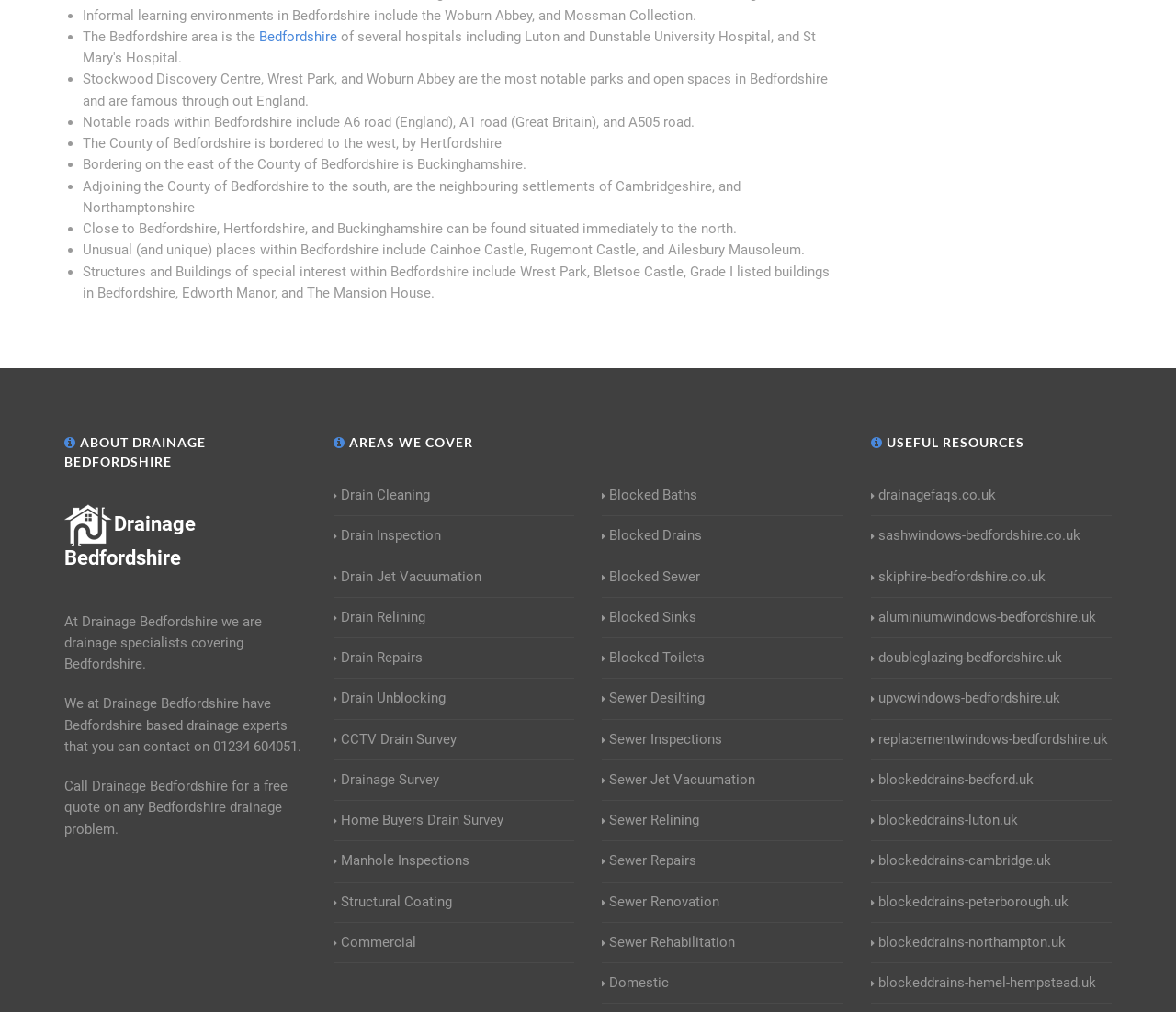Provide your answer in a single word or phrase: 
What is the phone number to contact Drainage Bedfordshire?

01234 604051